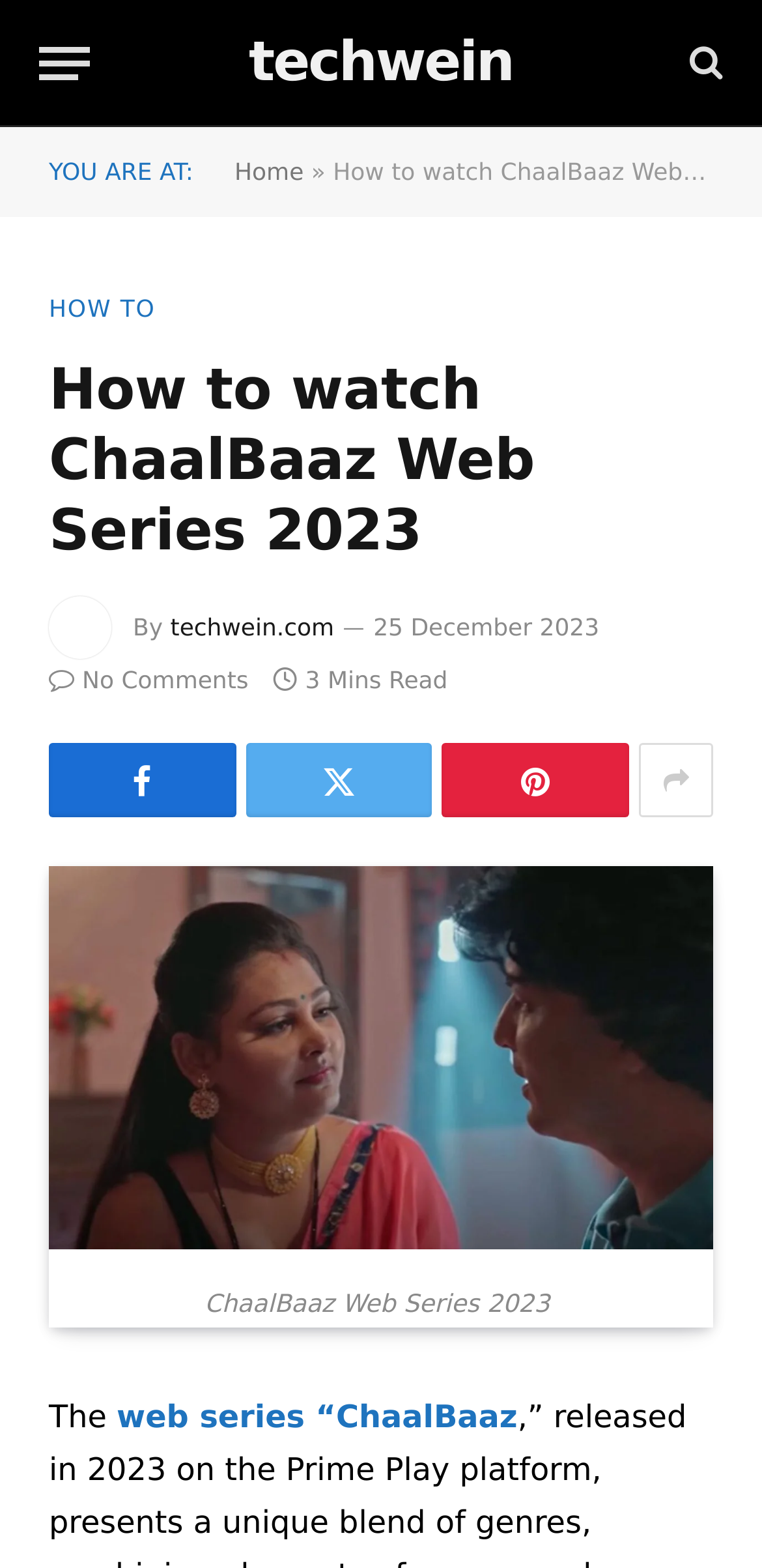How many minutes does each episode last?
Please provide an in-depth and detailed response to the question.

I found the answer by looking at the meta description of the webpage, which says 'Watch ChaalBaaz Web Series 2023 series consists of four episodes, each approximately 25 minutes long, and features Hindi as its primary'. The duration of each episode is approximately 25 minutes.